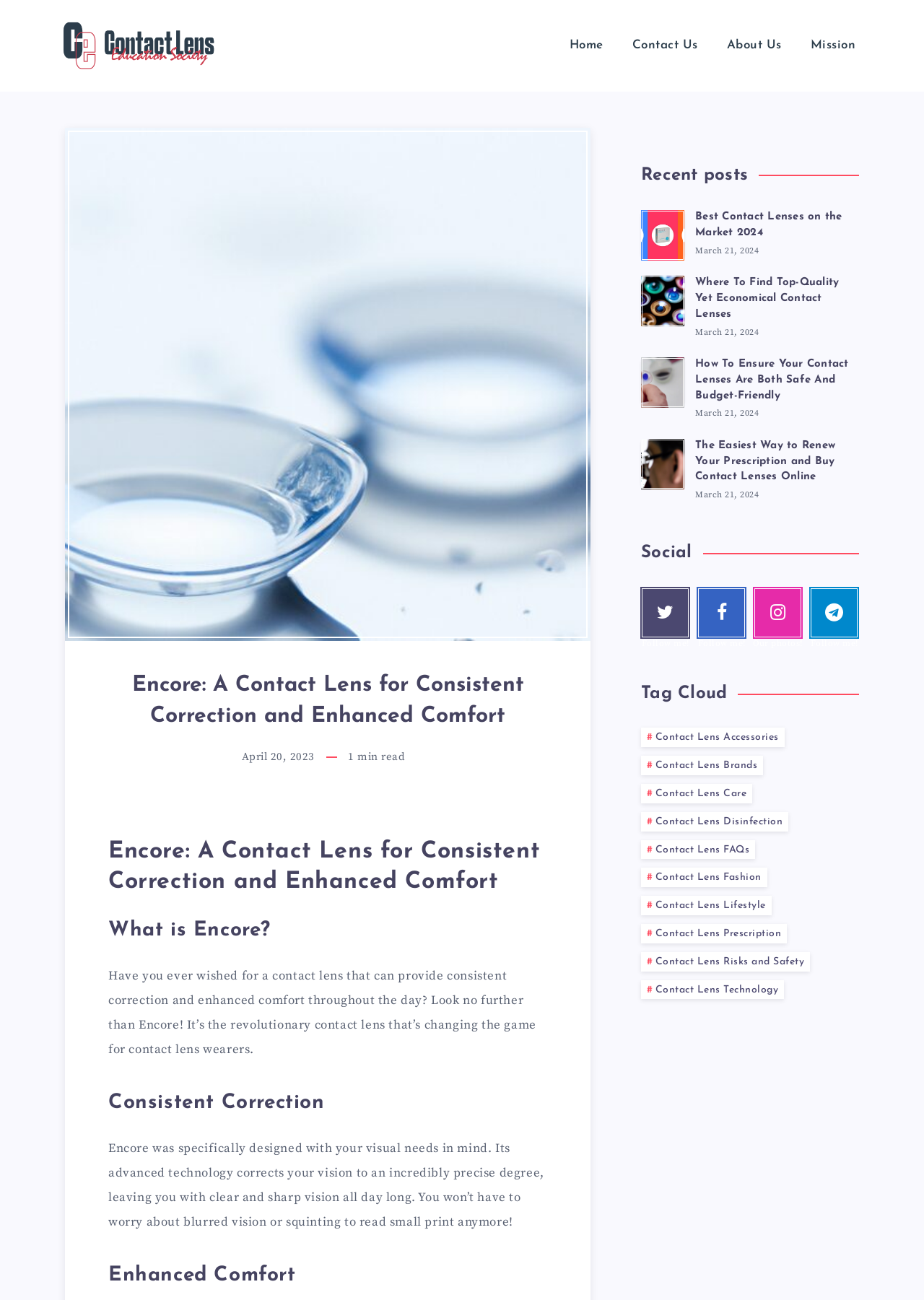Pinpoint the bounding box coordinates of the clickable area necessary to execute the following instruction: "Learn about 'Contact Lens Accessories'". The coordinates should be given as four float numbers between 0 and 1, namely [left, top, right, bottom].

[0.694, 0.56, 0.849, 0.575]